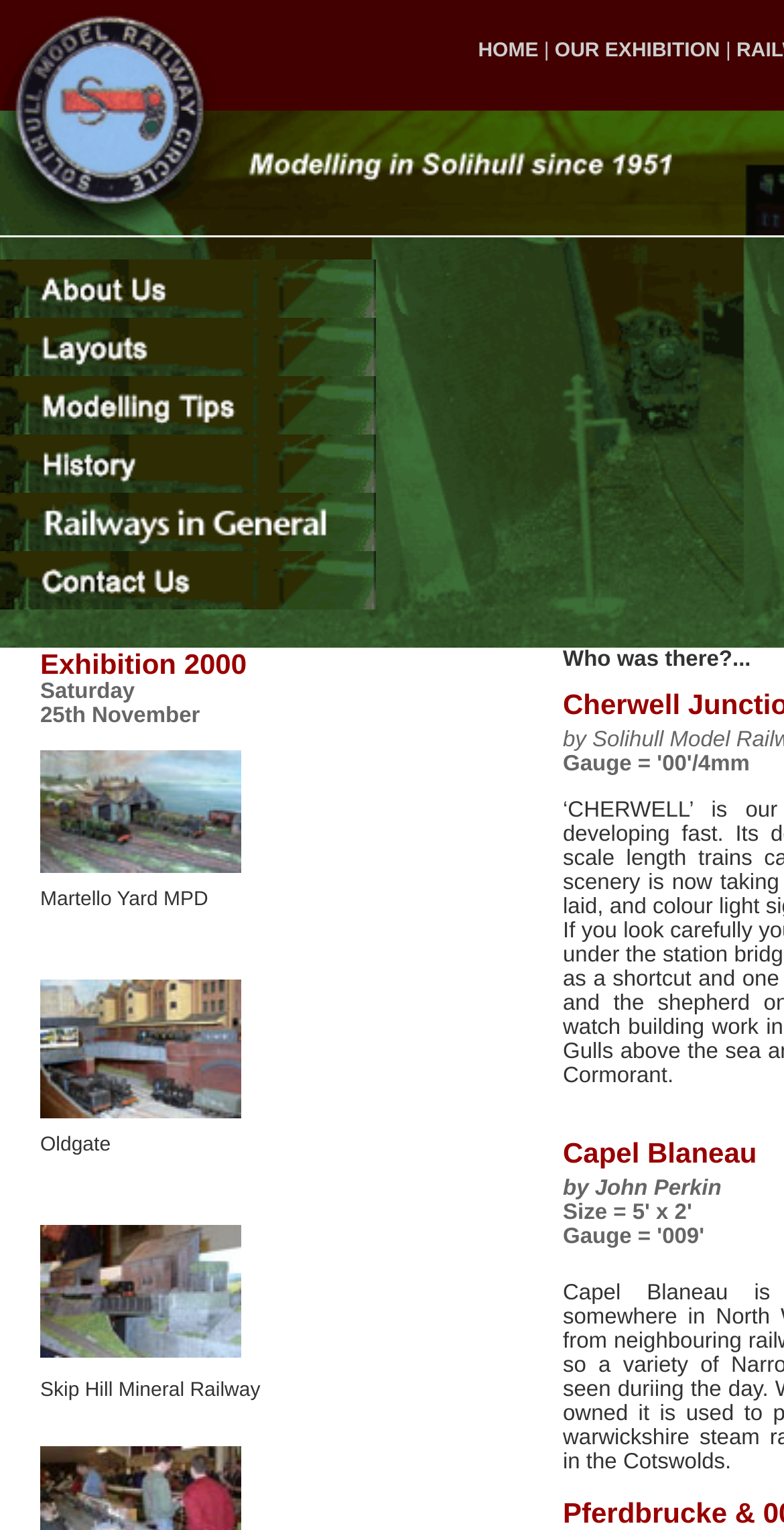Please identify the bounding box coordinates for the region that you need to click to follow this instruction: "Click the 'OUR EXHIBITION' link".

[0.708, 0.026, 0.926, 0.041]